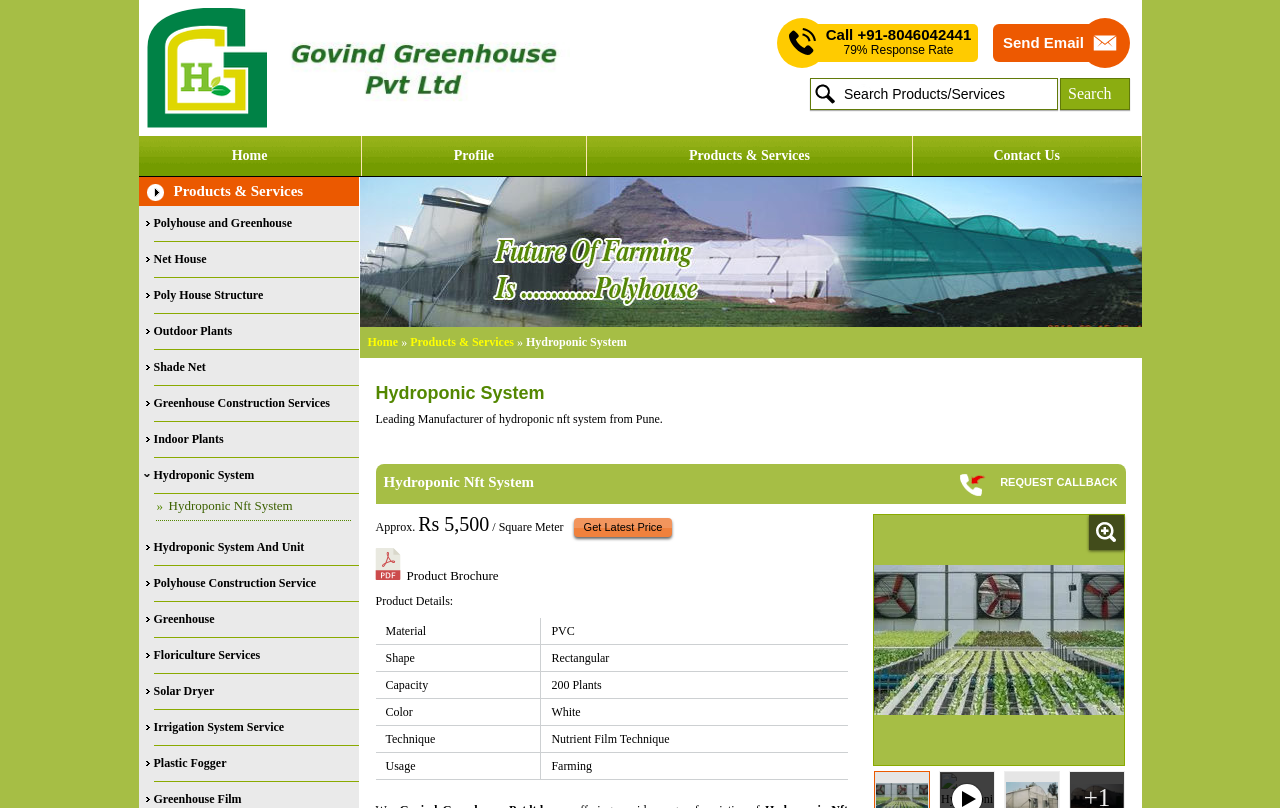Please identify the bounding box coordinates of the element's region that needs to be clicked to fulfill the following instruction: "Click on the 'travel' link". The bounding box coordinates should consist of four float numbers between 0 and 1, i.e., [left, top, right, bottom].

None